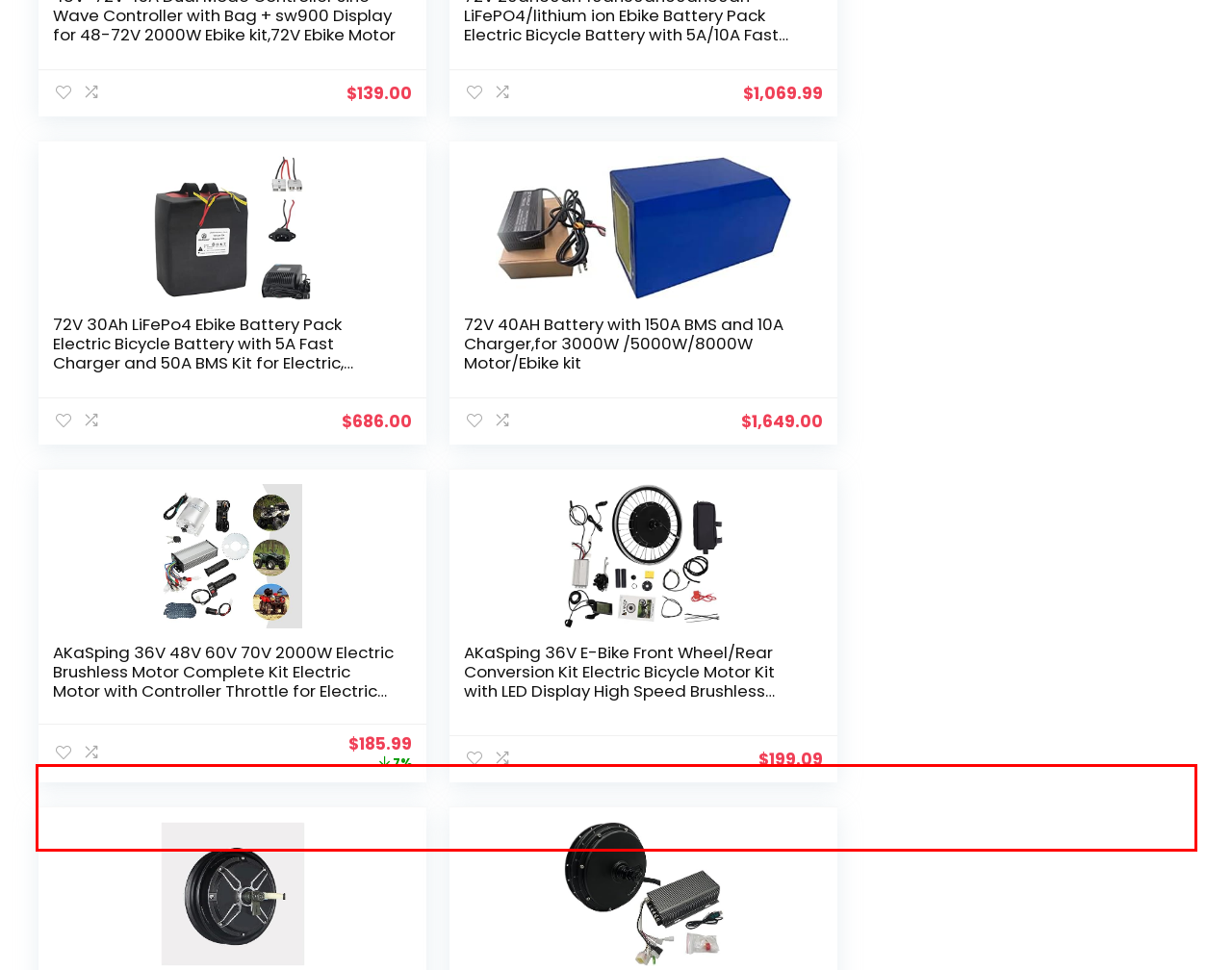The screenshot you have been given contains a UI element surrounded by a red rectangle. Use OCR to read and extract the text inside this red rectangle.

However, amidst the myriad options available, the selection of the right ebike kit remains a critical decision. Among these choices, the 3000 watt ebike kit stands out for its impressive power, capable of offering riders a thrilling and robust experience. Understanding the nuances of this high-powered kit is crucial, not only for maximizing performance but also for ensuring a safe and enjoyable ride.